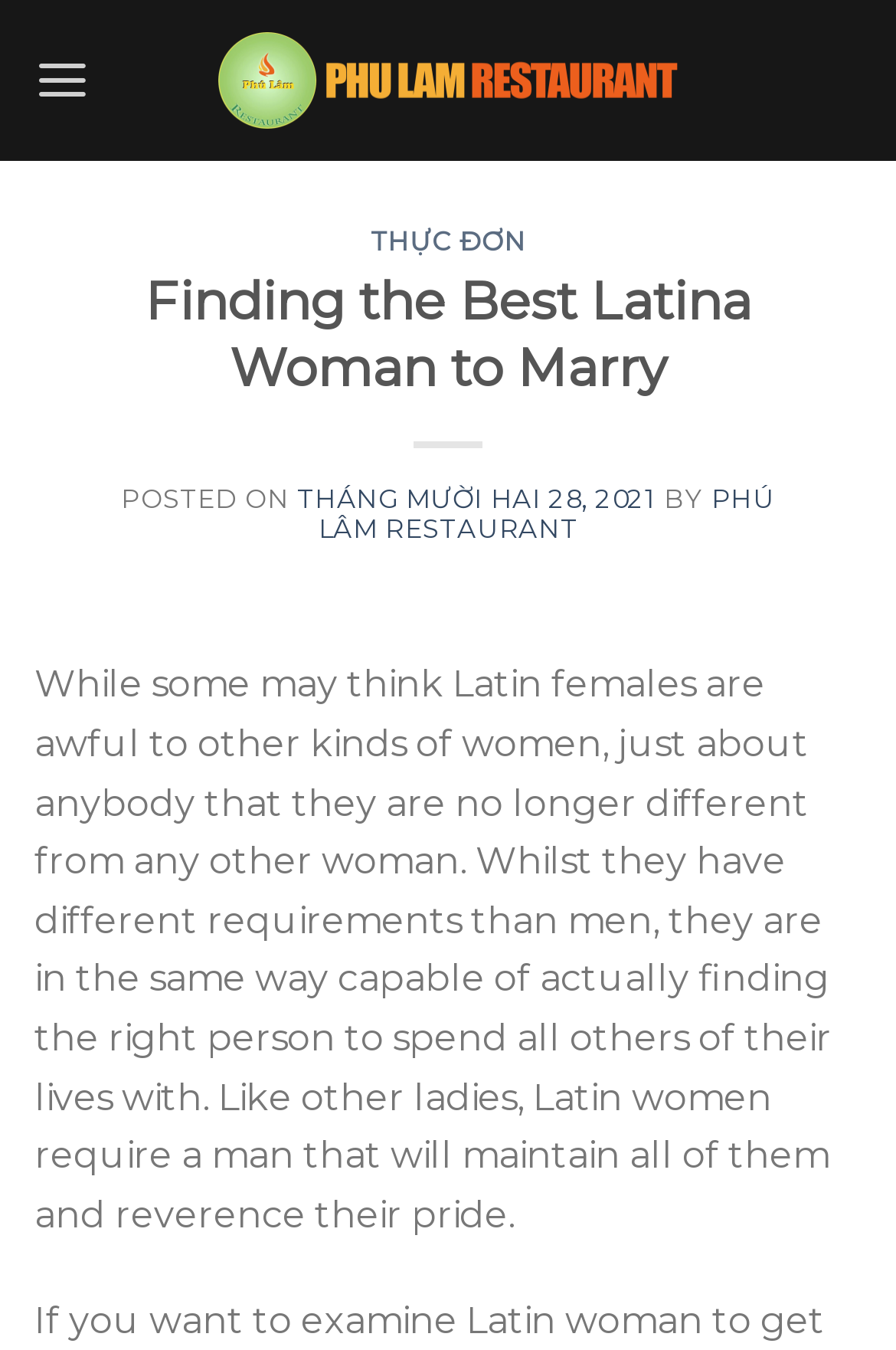Using the provided element description, identify the bounding box coordinates as (top-left x, top-left y, bottom-right x, bottom-right y). Ensure all values are between 0 and 1. Description: Menu

[0.038, 0.018, 0.101, 0.101]